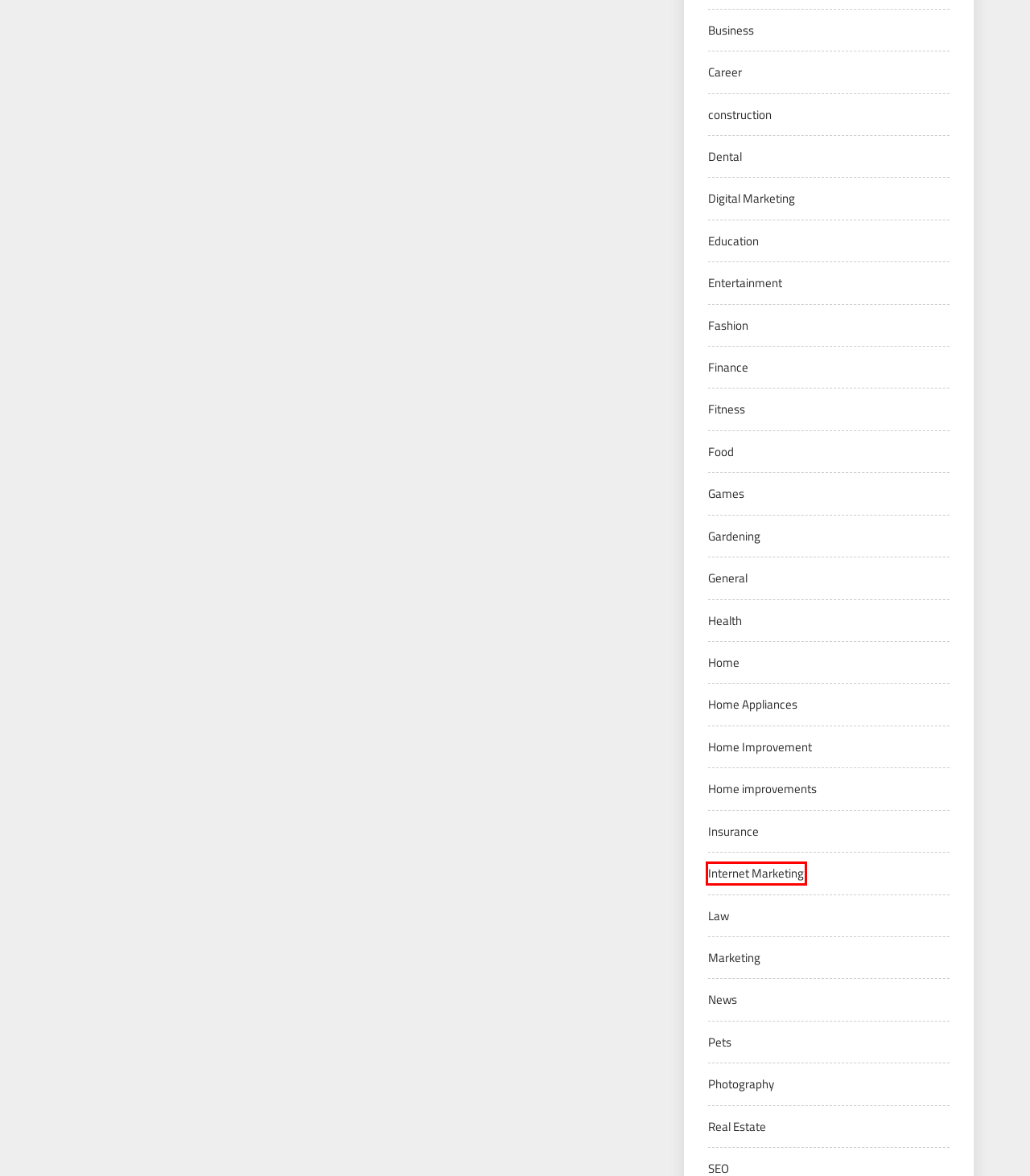Given a screenshot of a webpage with a red bounding box, please pick the webpage description that best fits the new webpage after clicking the element inside the bounding box. Here are the candidates:
A. Home Archives - Search New Topics
B. Internet Marketing Archives - Search New Topics
C. Business Archives - Search New Topics
D. Dental Archives - Search New Topics
E. Food Archives - Search New Topics
F. Games Archives - Search New Topics
G. Insurance Archives - Search New Topics
H. Marketing Archives - Search New Topics

B